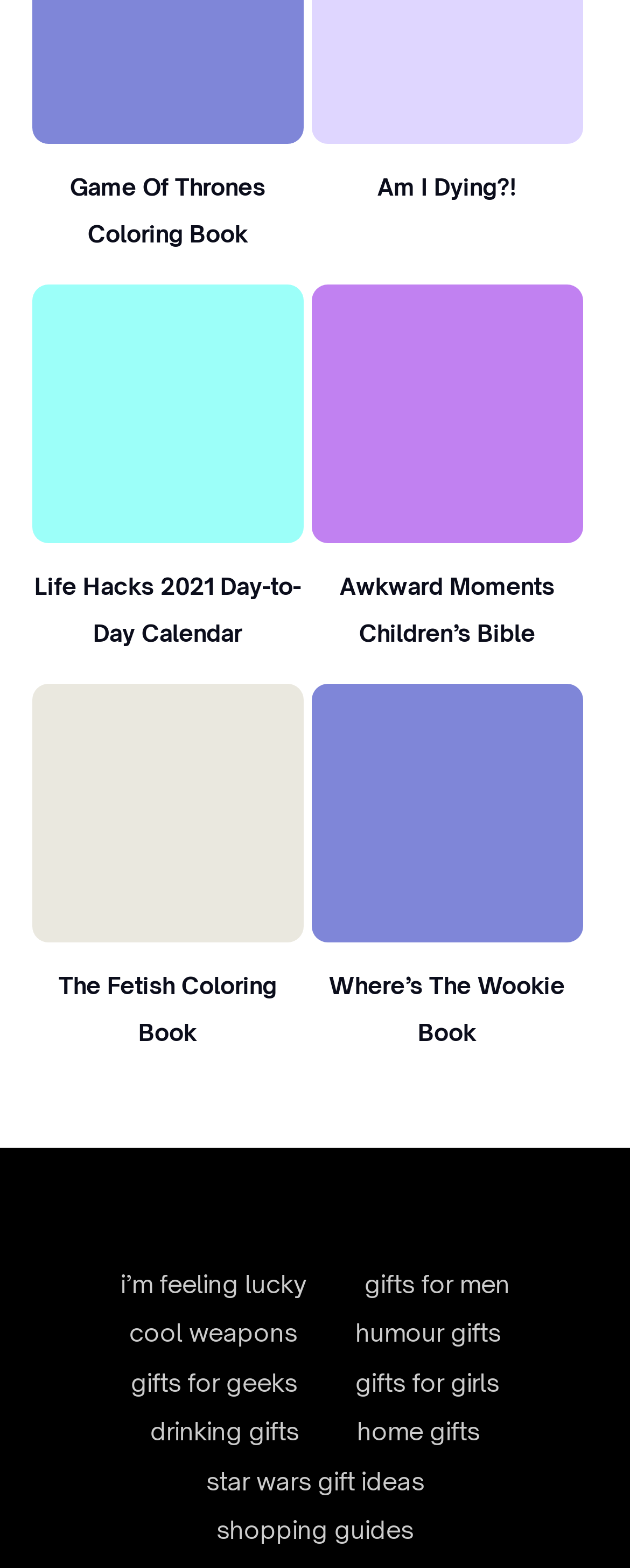How many images are there for the 'Awkward Moments Children’s Bible' book? Examine the screenshot and reply using just one word or a brief phrase.

2